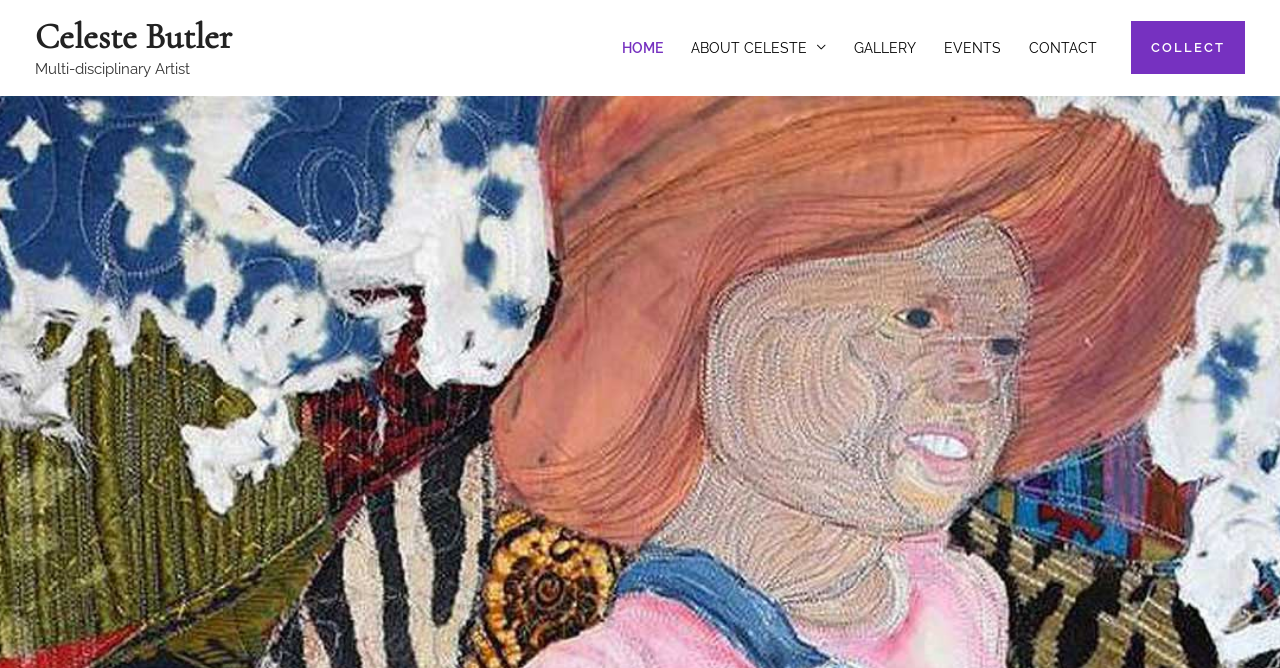How many navigation links are available?
Based on the visual information, provide a detailed and comprehensive answer.

The navigation section 'Site Navigation: Menu' contains 5 links: 'HOME', 'ABOUT CELESTE', 'GALLERY', 'EVENTS', and 'CONTACT'.